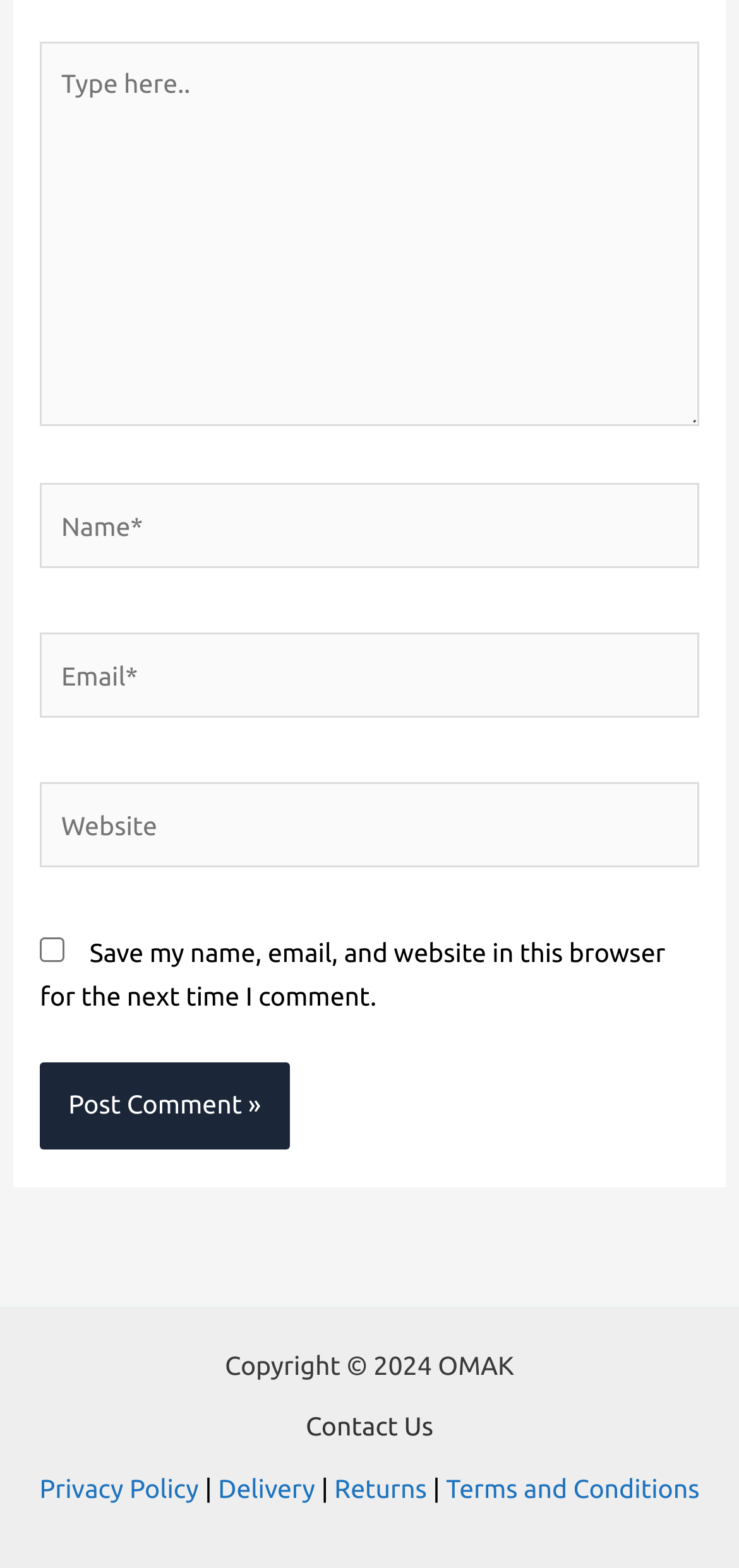Please reply to the following question with a single word or a short phrase:
What is the label of the button?

Post Comment »